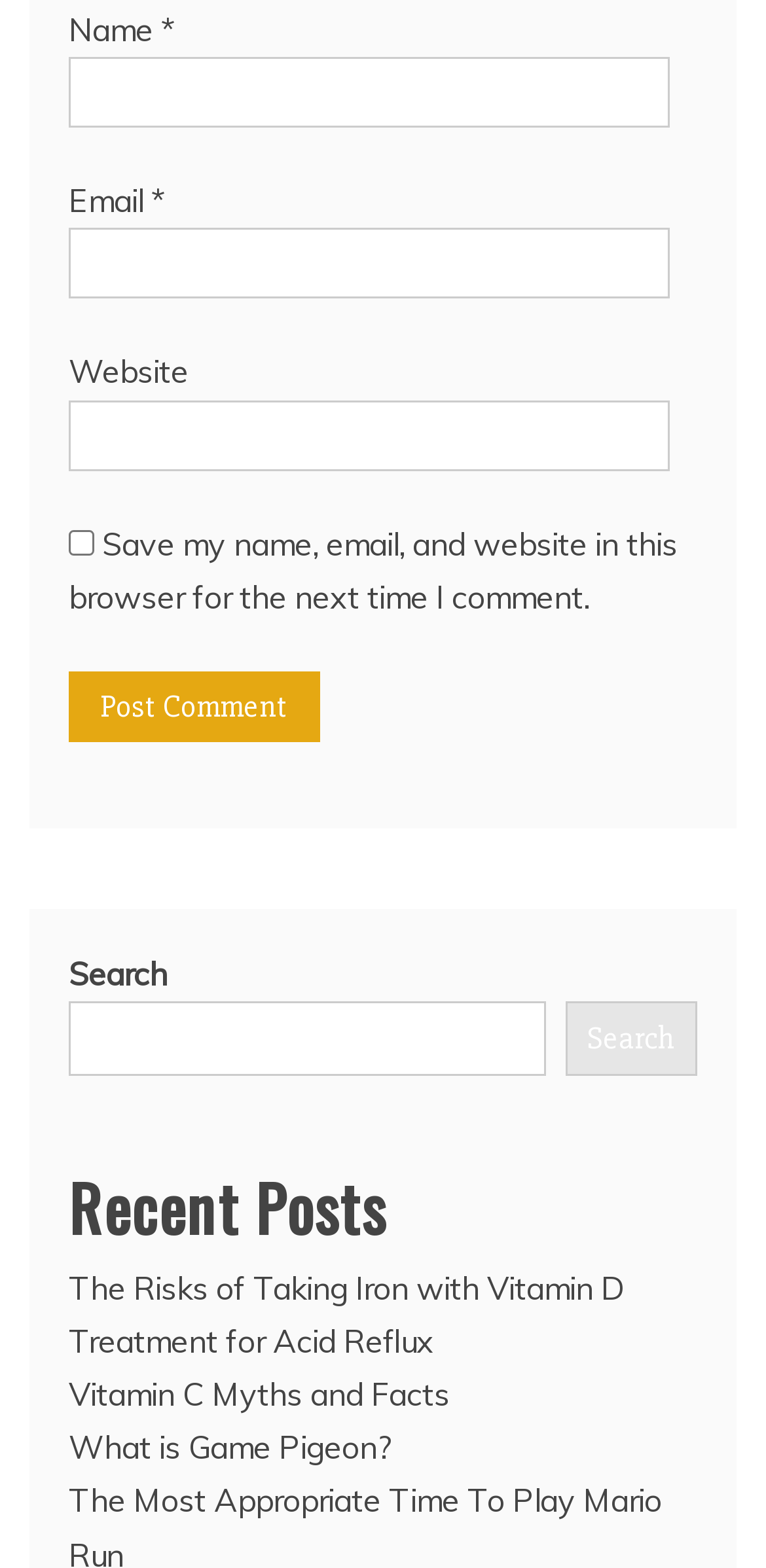Pinpoint the bounding box coordinates of the element you need to click to execute the following instruction: "Search for something". The bounding box should be represented by four float numbers between 0 and 1, in the format [left, top, right, bottom].

[0.09, 0.639, 0.713, 0.686]